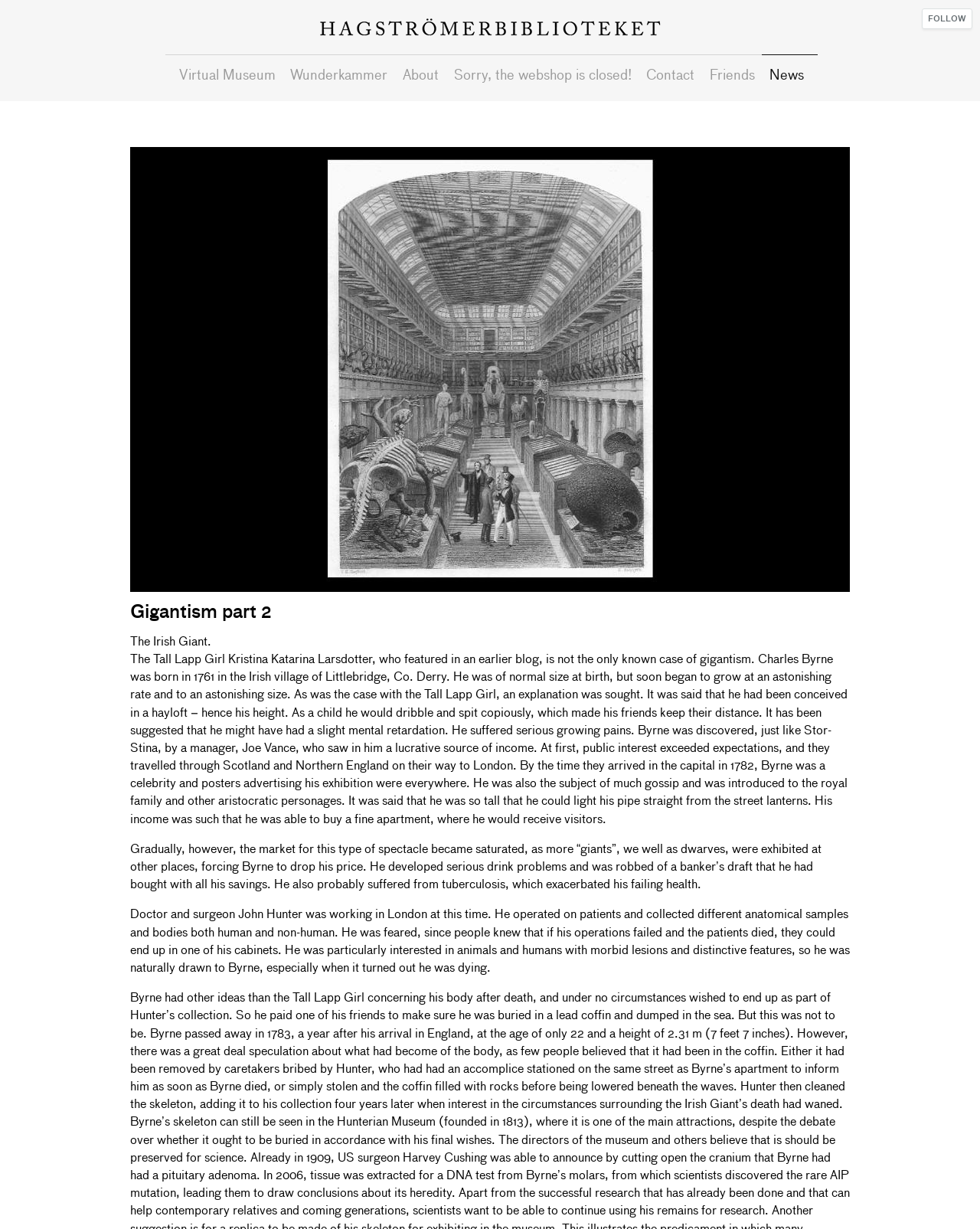Who was interested in Charles Byrne's body?
From the screenshot, supply a one-word or short-phrase answer.

Doctor John Hunter